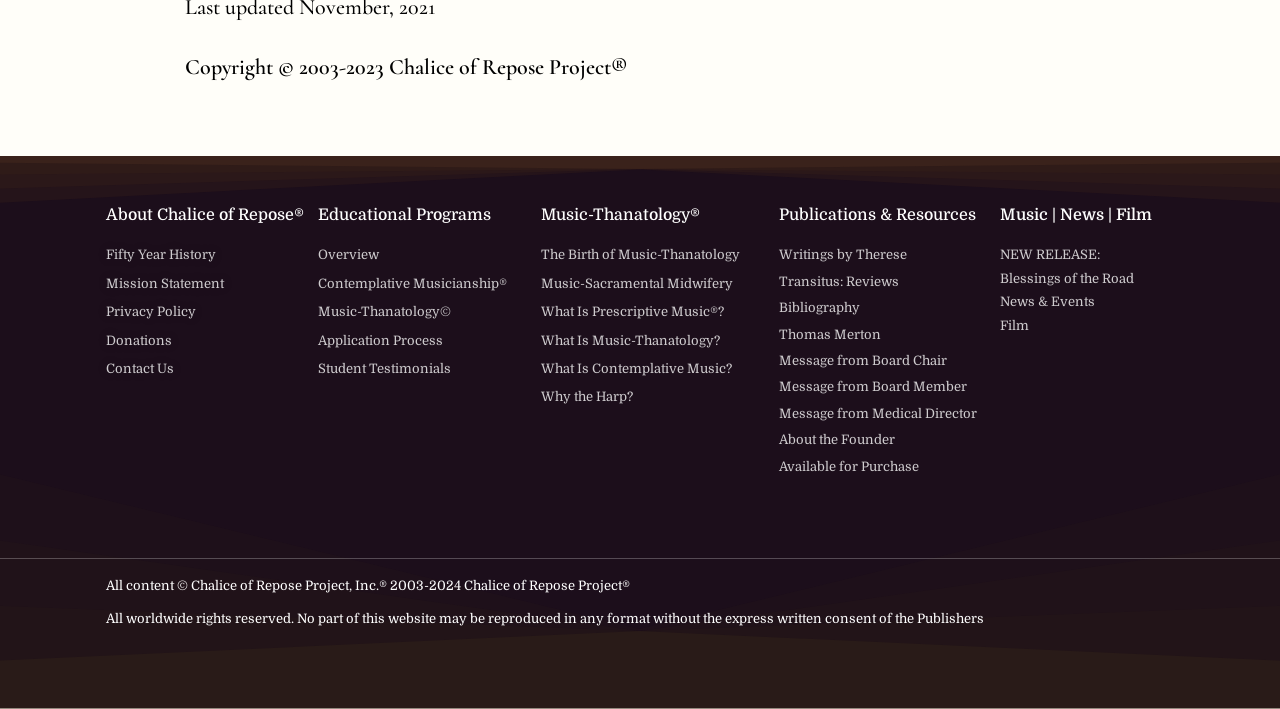Find the bounding box of the UI element described as: "What Is Prescriptive Music®?". The bounding box coordinates should be given as four float values between 0 and 1, i.e., [left, top, right, bottom].

[0.423, 0.423, 0.608, 0.456]